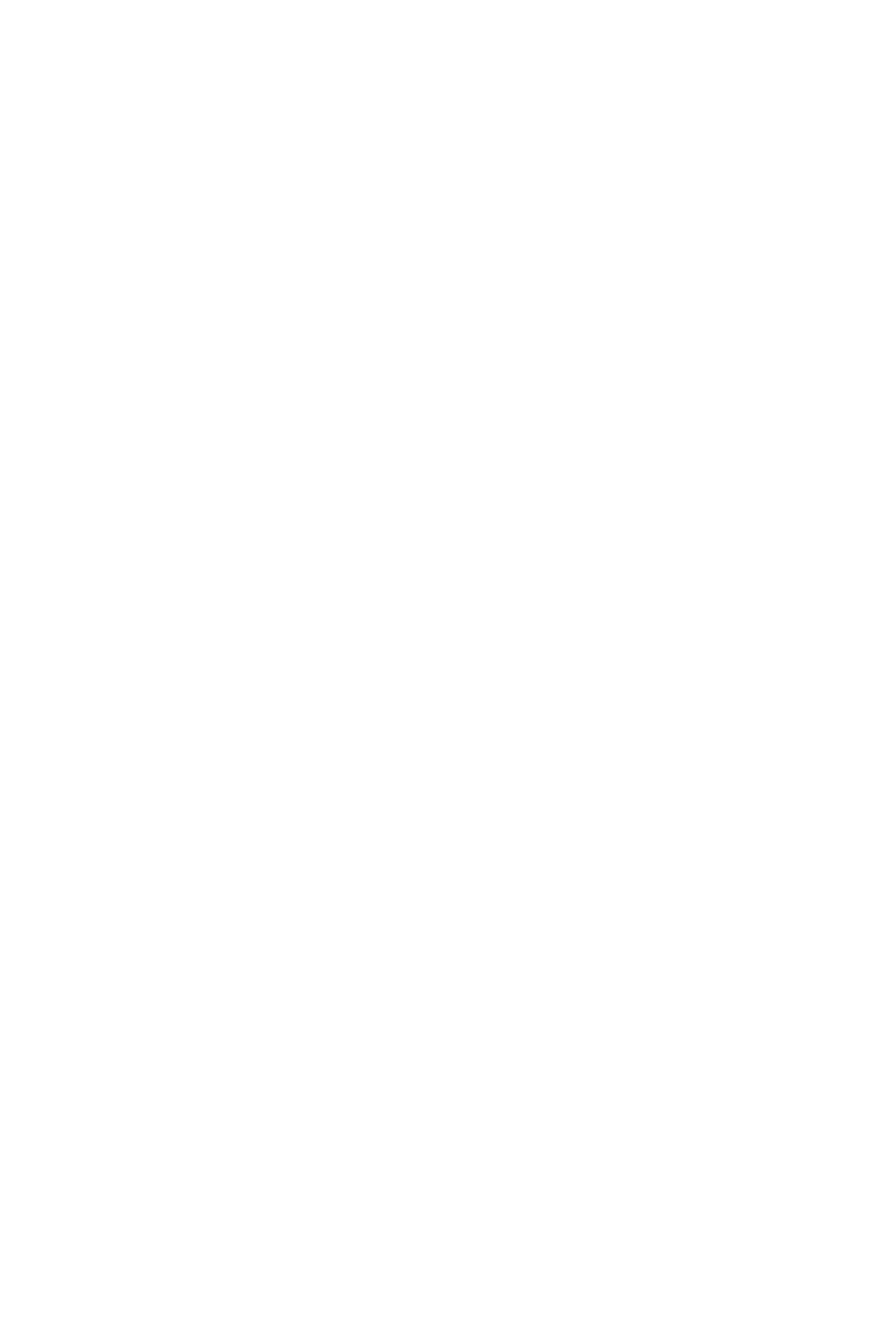Answer the following inquiry with a single word or phrase:
What is the common theme among the links?

Unknown